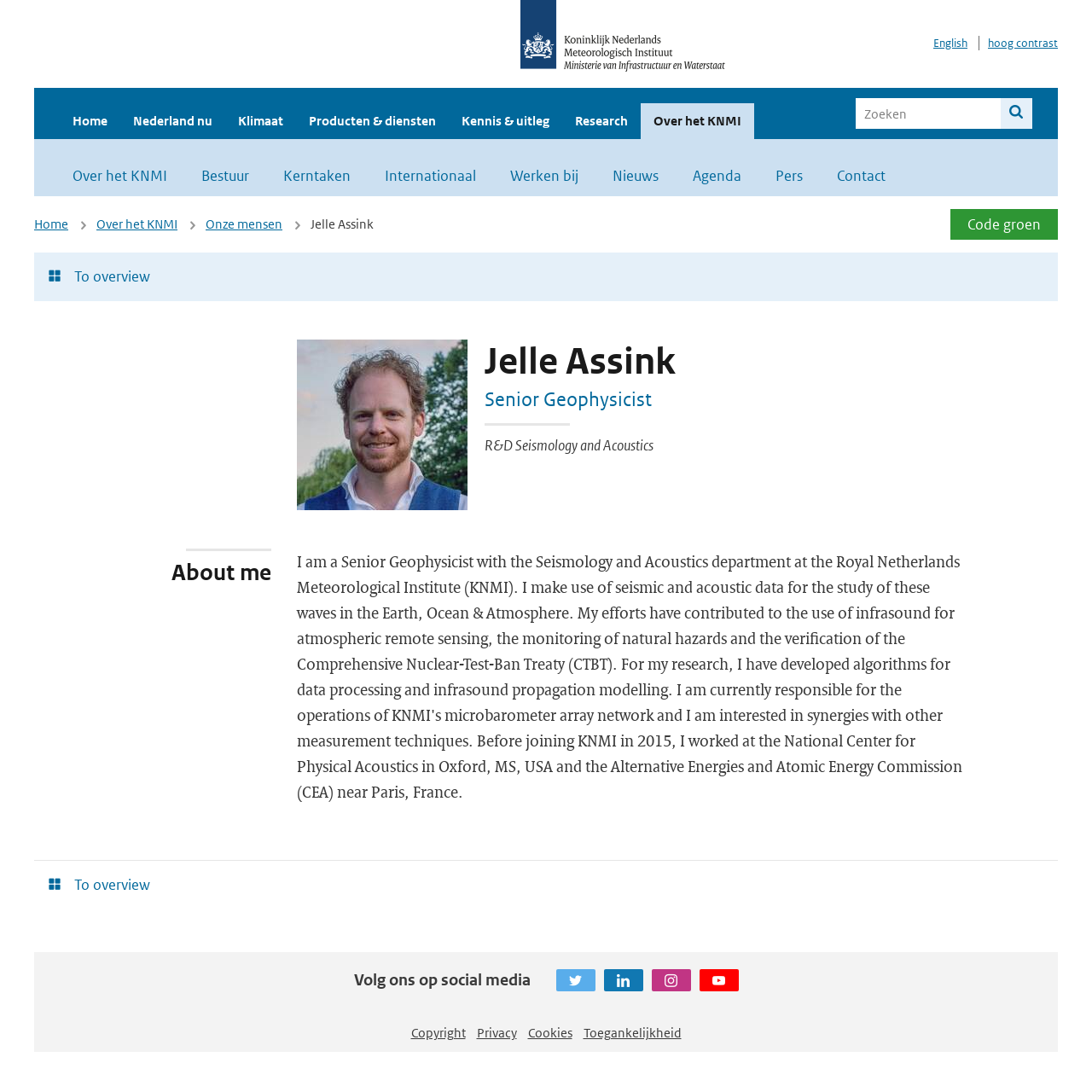Reply to the question with a single word or phrase:
What is the purpose of the search box on this webpage?

To search within the site